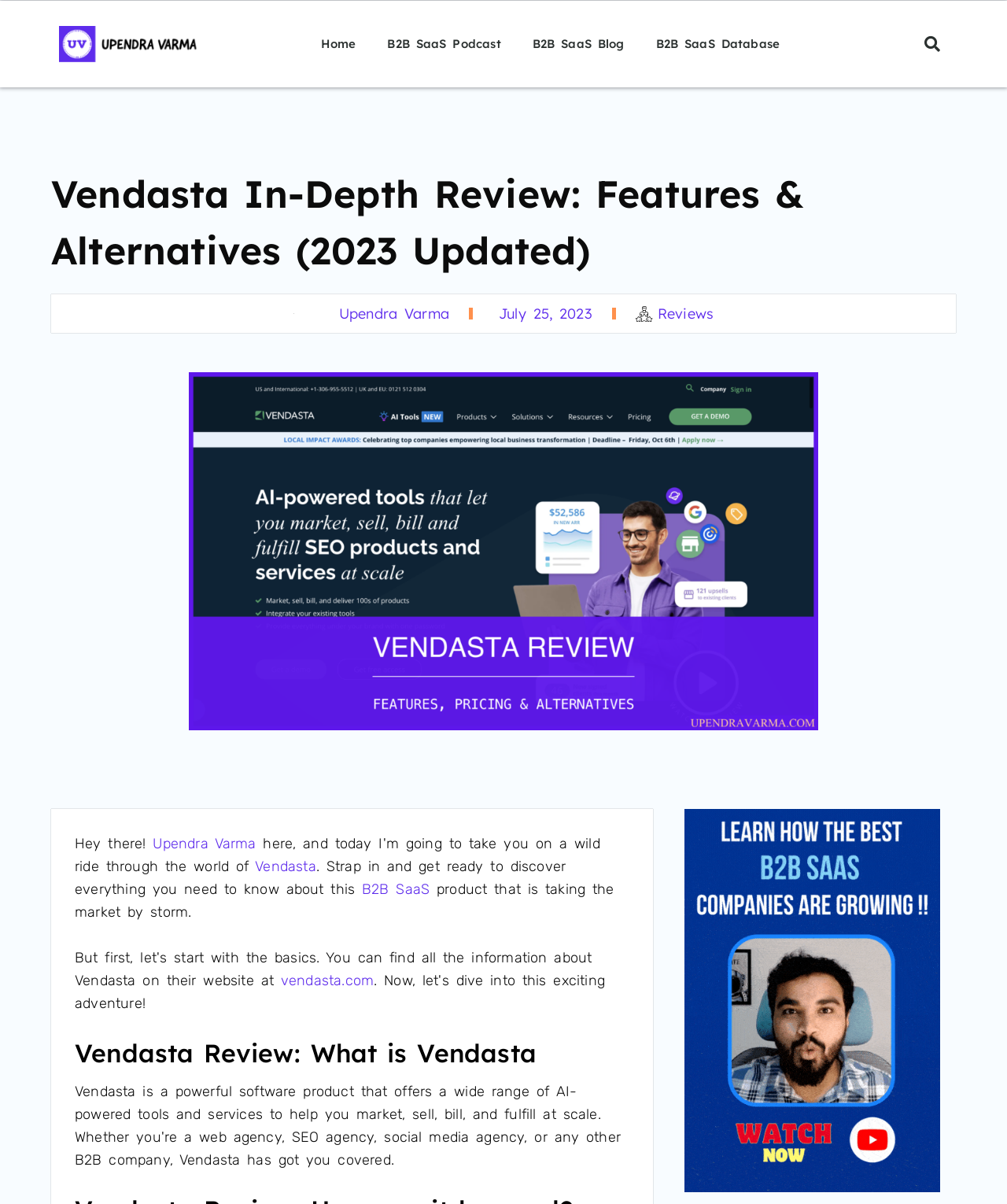Provide the bounding box coordinates of the HTML element described by the text: "Upendra Varma".

[0.152, 0.693, 0.254, 0.708]